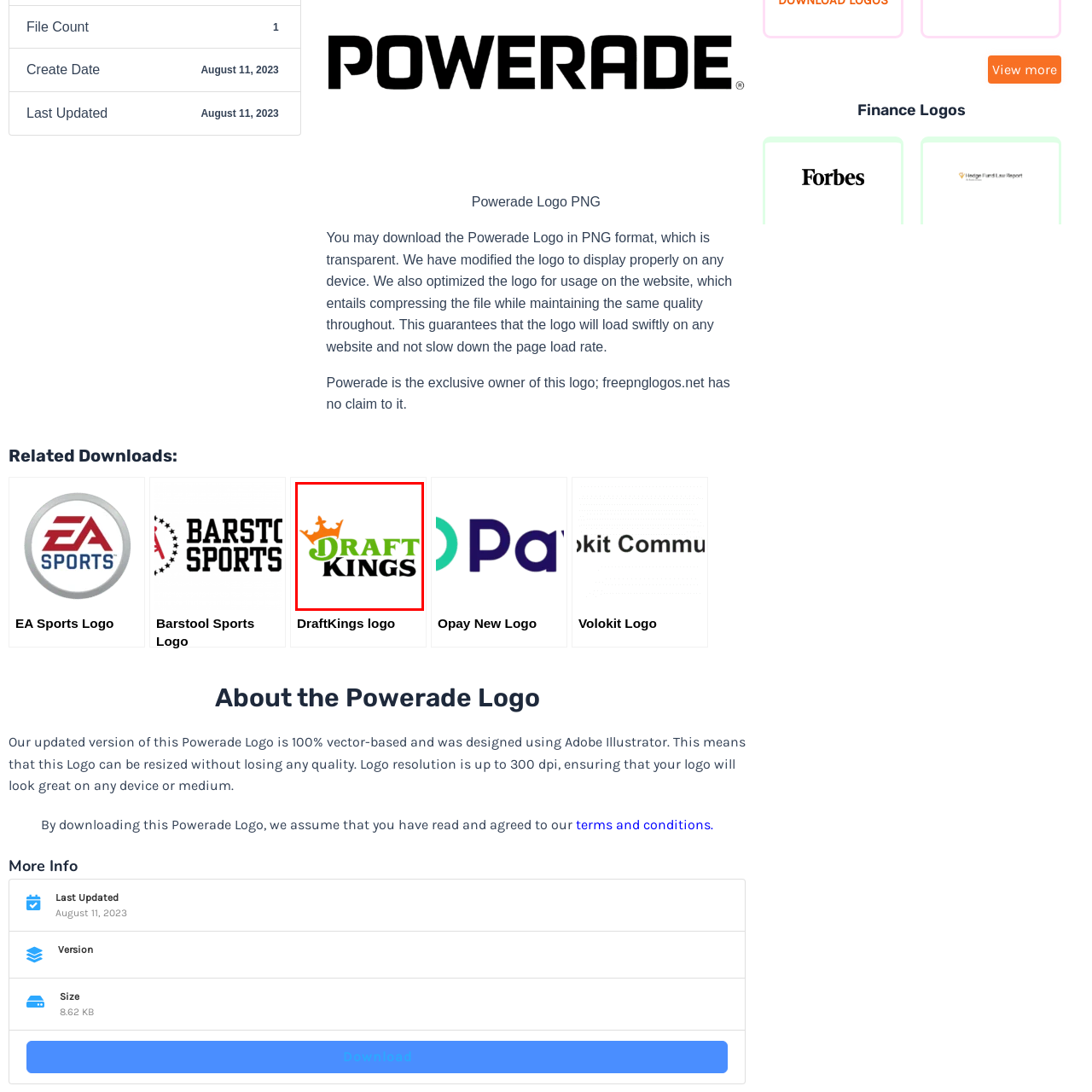Pay attention to the red boxed area, What symbol is above the text in the logo? Provide a one-word or short phrase response.

crown